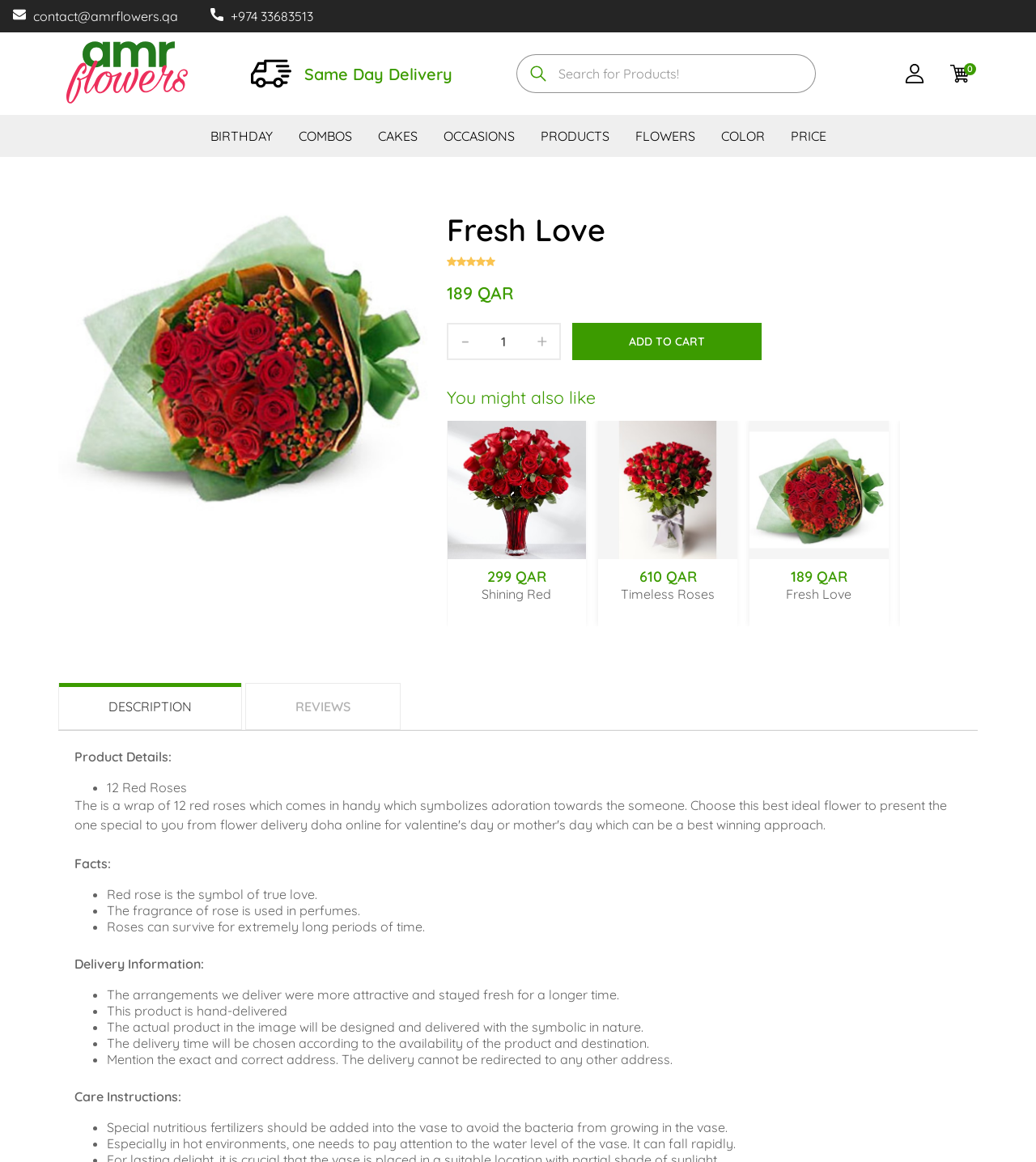What is the theme of the products on this webpage?
Answer briefly with a single word or phrase based on the image.

Flowers and bouquets